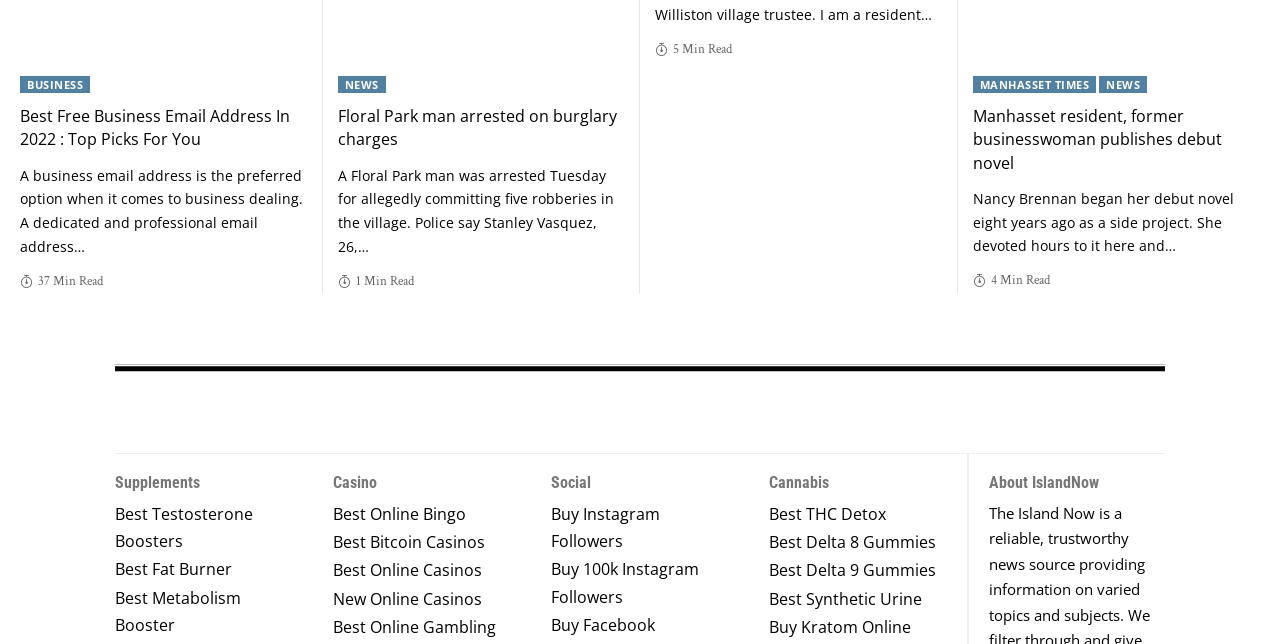What is the category of the article 'Best Free Business Email Address In 2022 : Top Picks For You'?
Respond with a short answer, either a single word or a phrase, based on the image.

BUSINESS